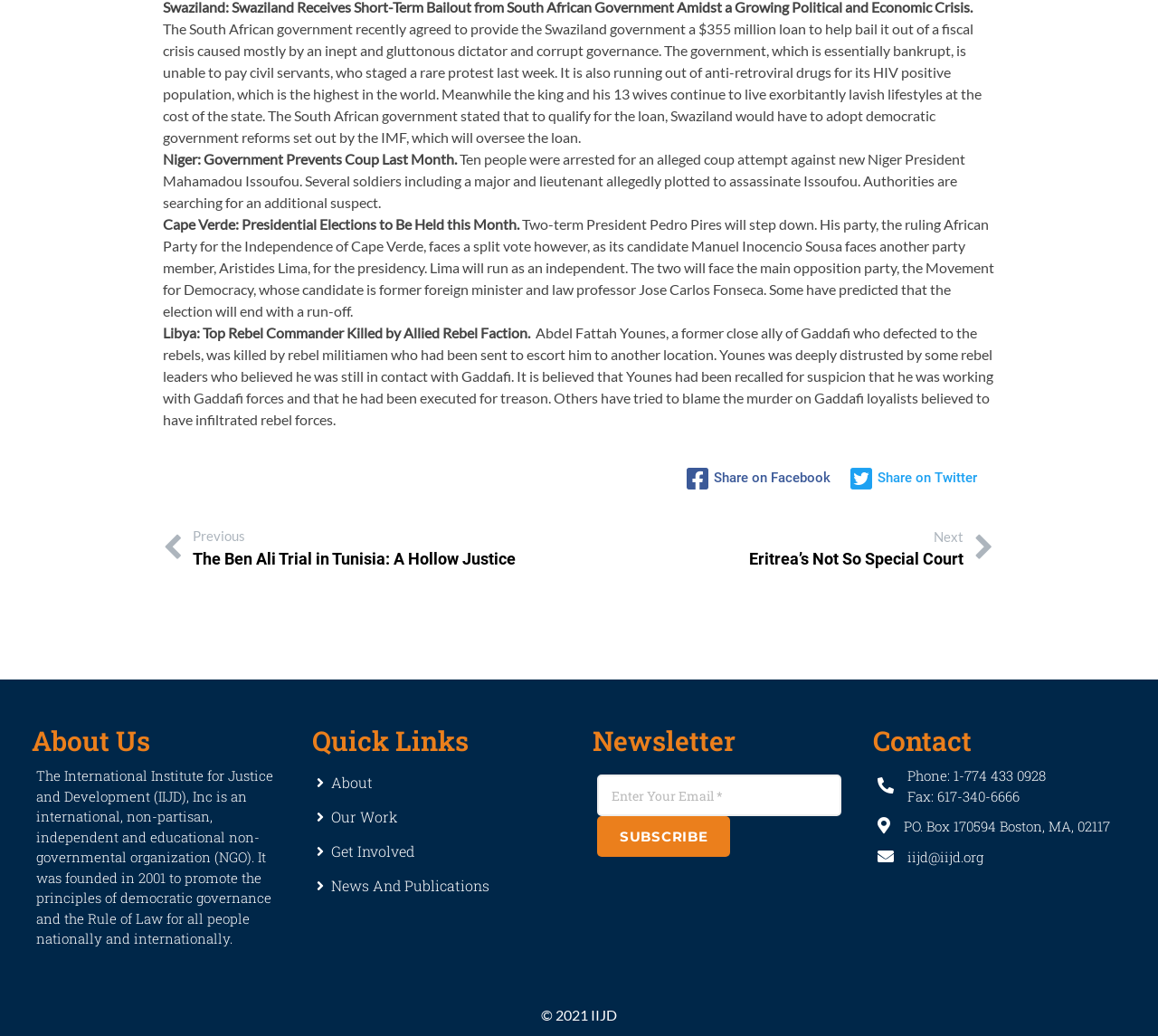What is the phone number of the organization?
Refer to the screenshot and deliver a thorough answer to the question presented.

The phone number of the organization, IIJD, is 1-774 433 0928, which is mentioned at the bottom of the page under the 'Contact' section.